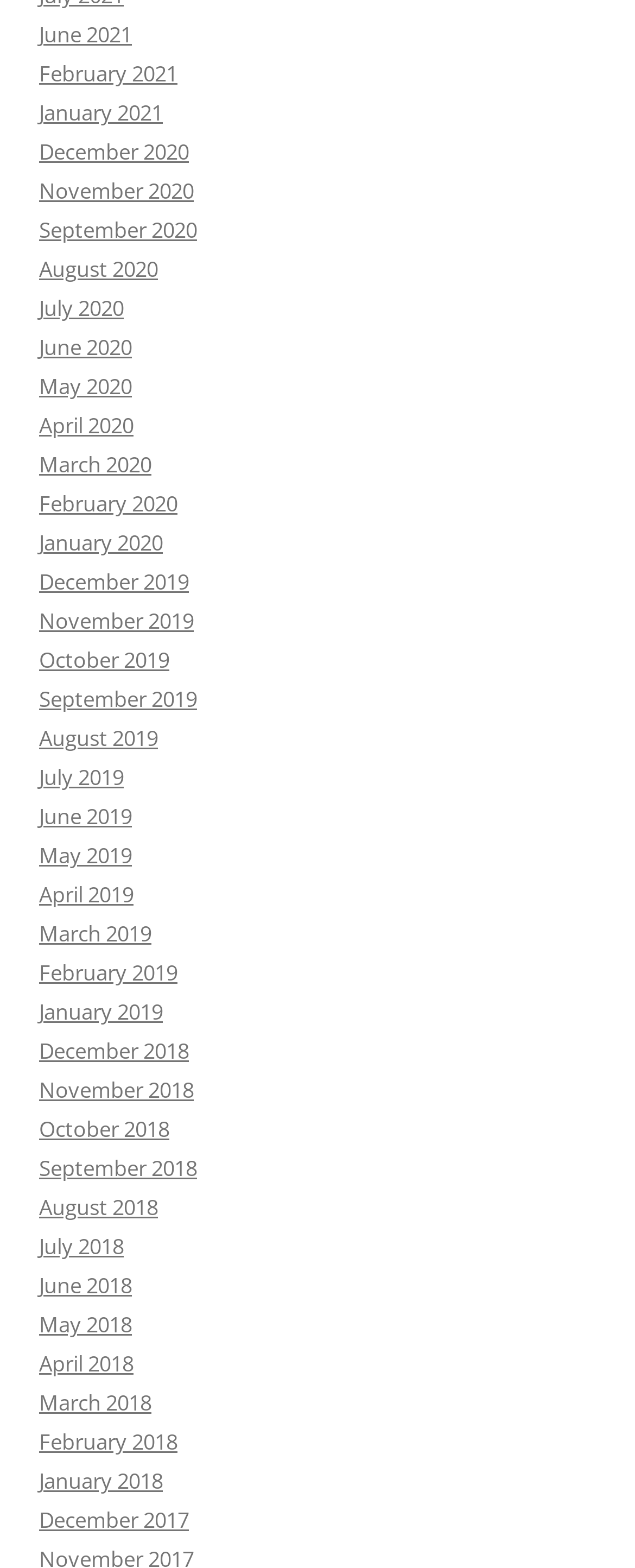Ascertain the bounding box coordinates for the UI element detailed here: "December 2017". The coordinates should be provided as [left, top, right, bottom] with each value being a float between 0 and 1.

[0.062, 0.96, 0.297, 0.979]